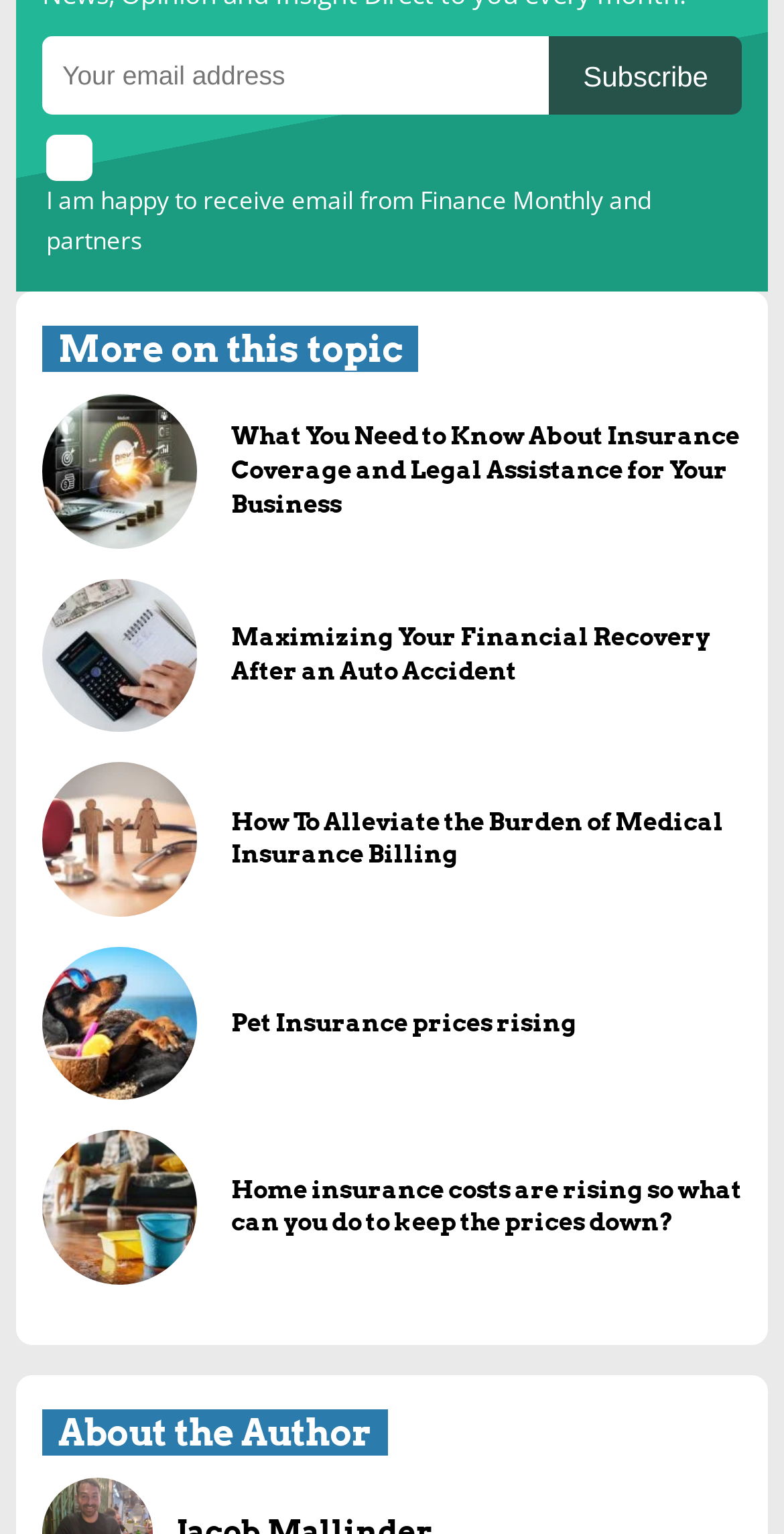Pinpoint the bounding box coordinates of the clickable area necessary to execute the following instruction: "Learn about maximizing your financial recovery after an auto accident". The coordinates should be given as four float numbers between 0 and 1, namely [left, top, right, bottom].

[0.054, 0.377, 0.25, 0.477]